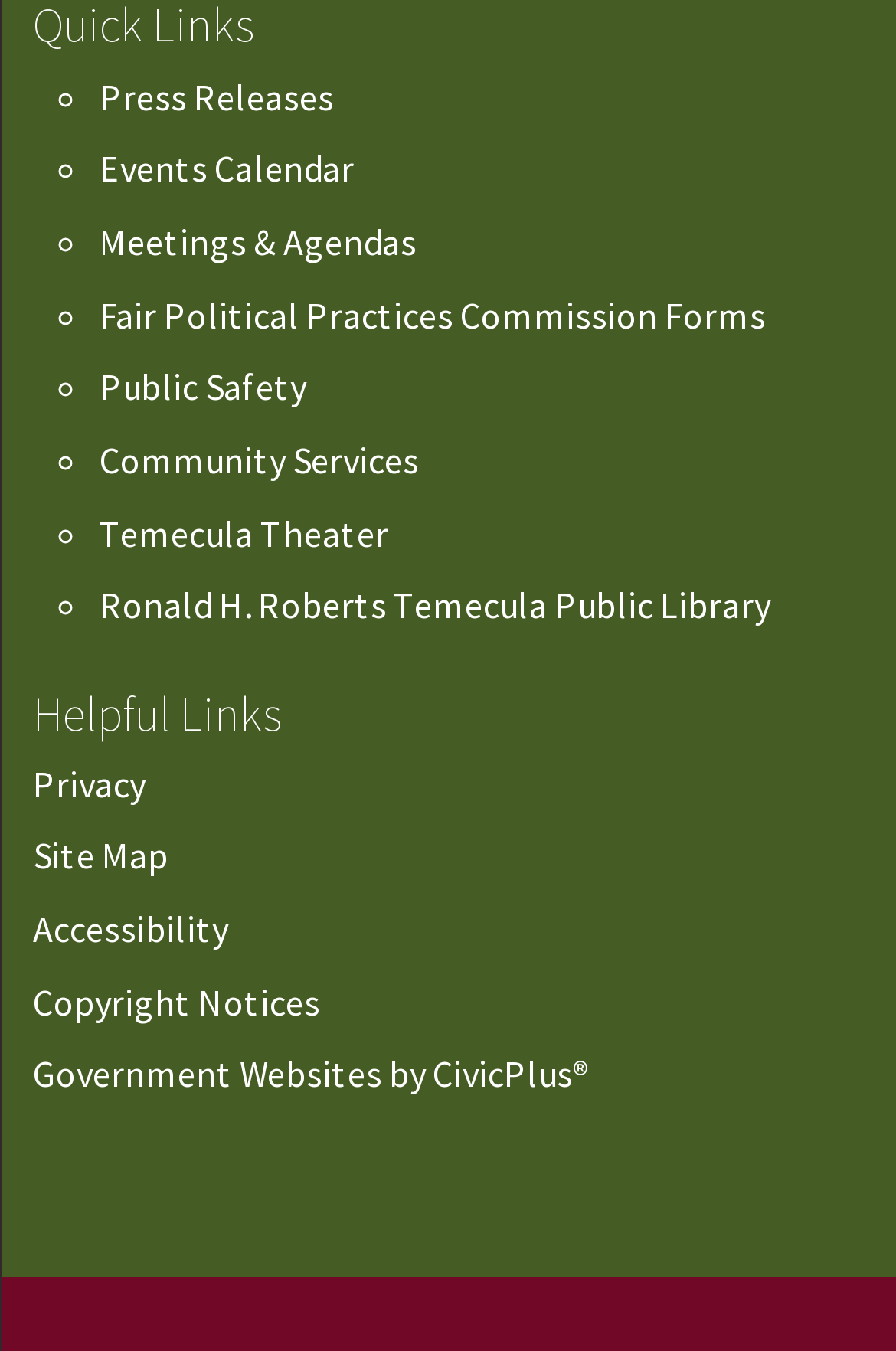Specify the bounding box coordinates of the region I need to click to perform the following instruction: "Click Press Releases". The coordinates must be four float numbers in the range of 0 to 1, i.e., [left, top, right, bottom].

[0.111, 0.054, 0.372, 0.088]